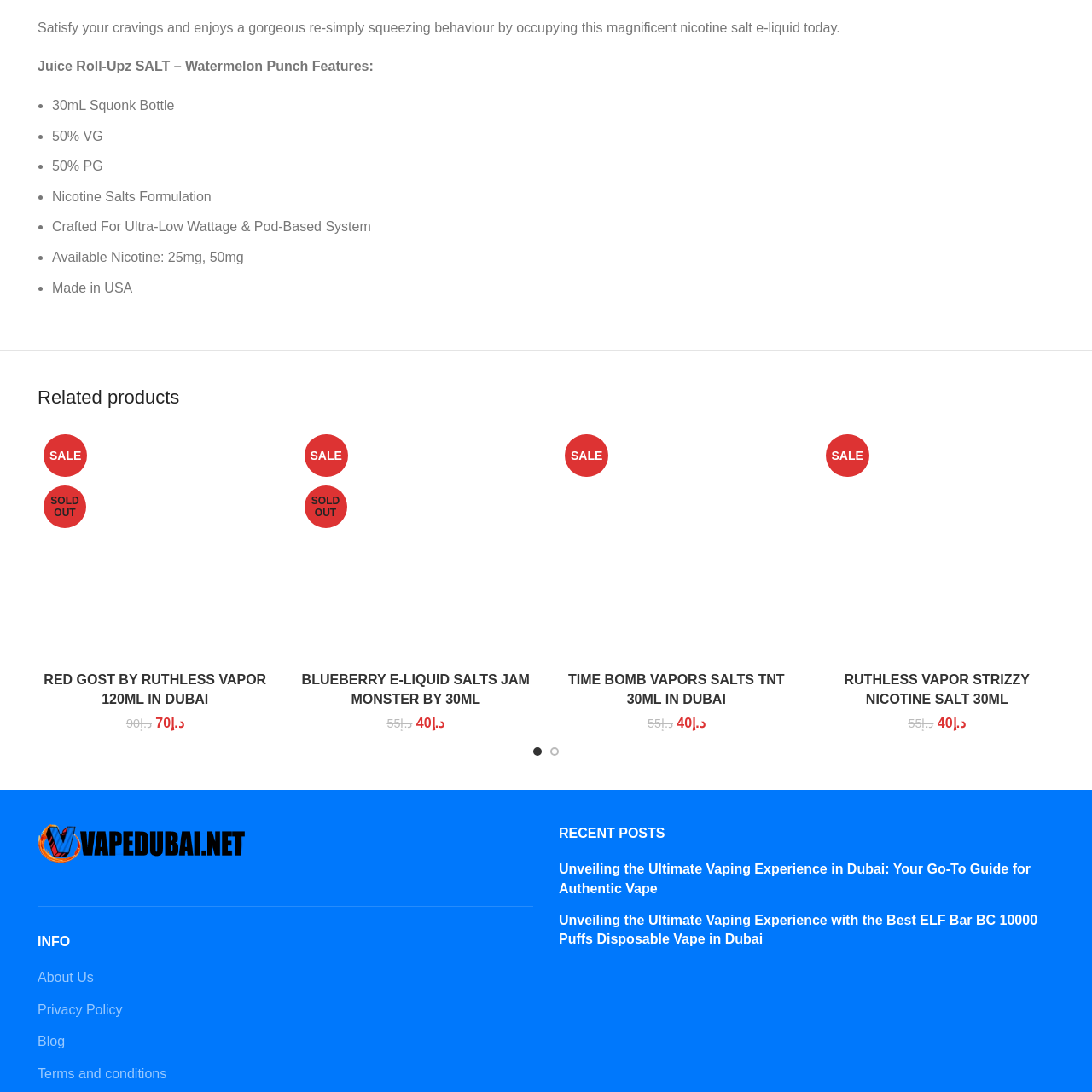What is the current status of the item?  
Look closely at the image marked by the red border and give a detailed response rooted in the visual details found within the image.

According to the caption, the item is currently sold out, creating a sense of urgency and exclusivity for potential buyers.